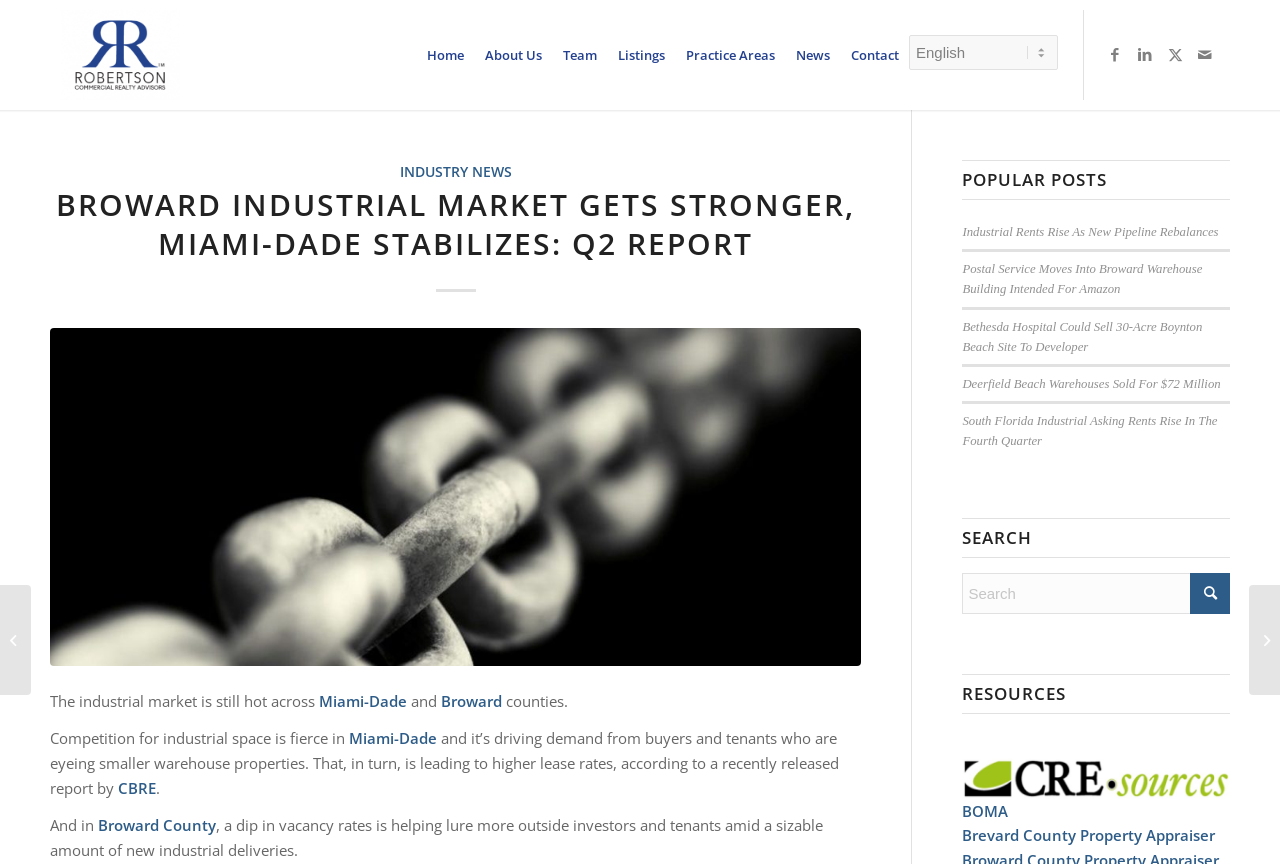Provide the bounding box coordinates of the UI element this sentence describes: "About Us".

[0.37, 0.012, 0.431, 0.116]